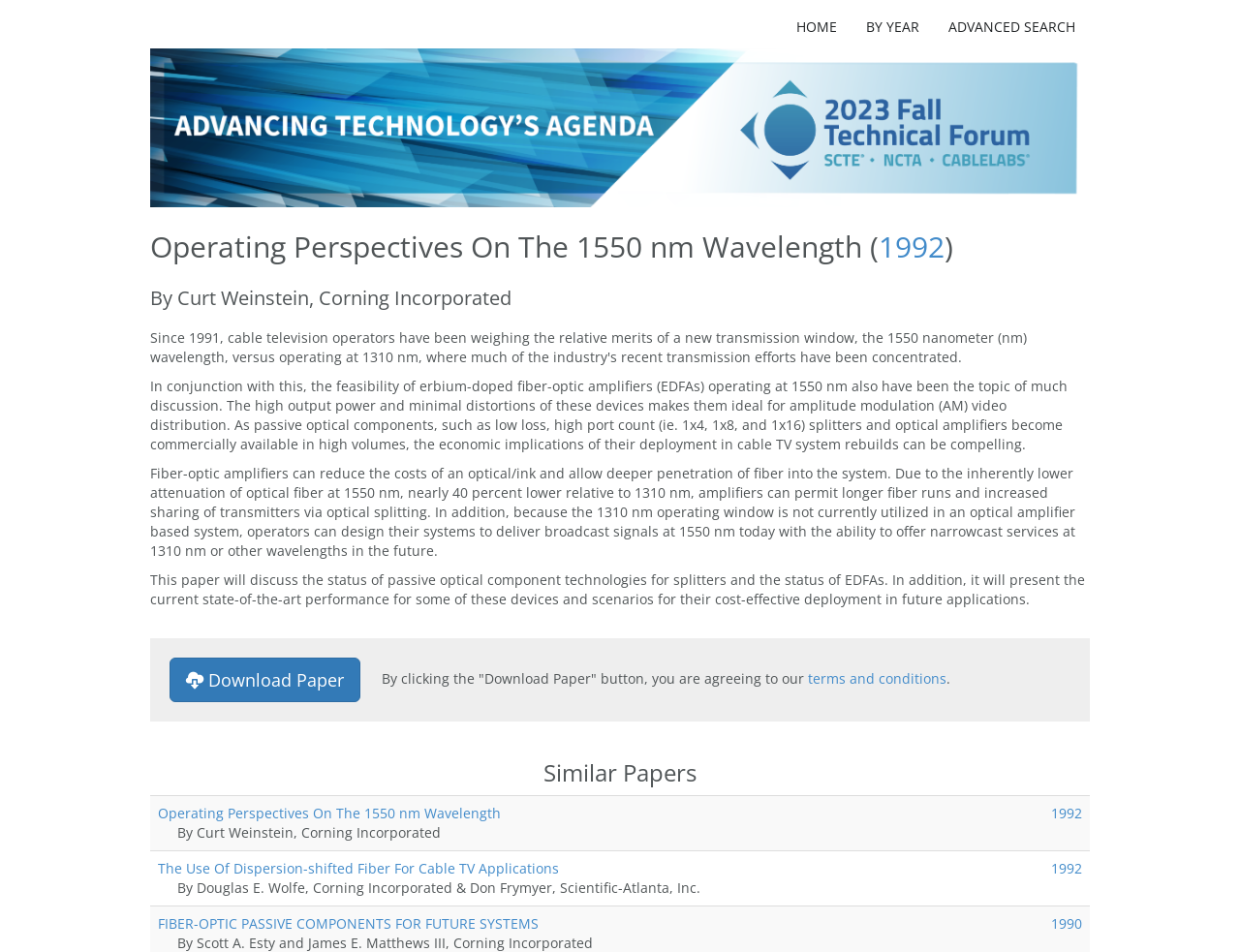Identify the bounding box coordinates for the UI element described by the following text: "Advanced Search". Provide the coordinates as four float numbers between 0 and 1, in the format [left, top, right, bottom].

[0.753, 0.013, 0.879, 0.044]